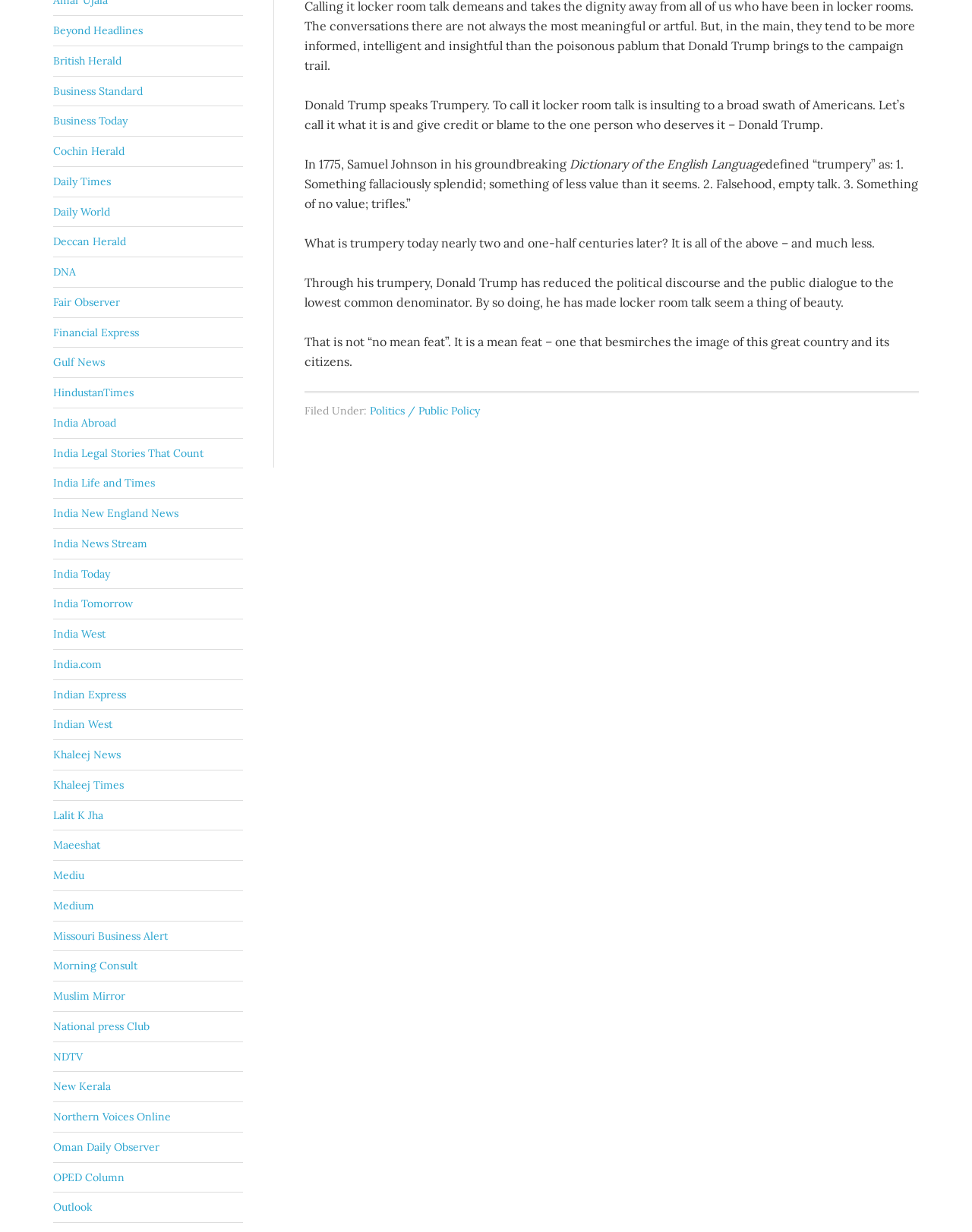Please identify the bounding box coordinates of the element's region that needs to be clicked to fulfill the following instruction: "Click on Politics / Public Policy". The bounding box coordinates should consist of four float numbers between 0 and 1, i.e., [left, top, right, bottom].

[0.38, 0.327, 0.494, 0.339]